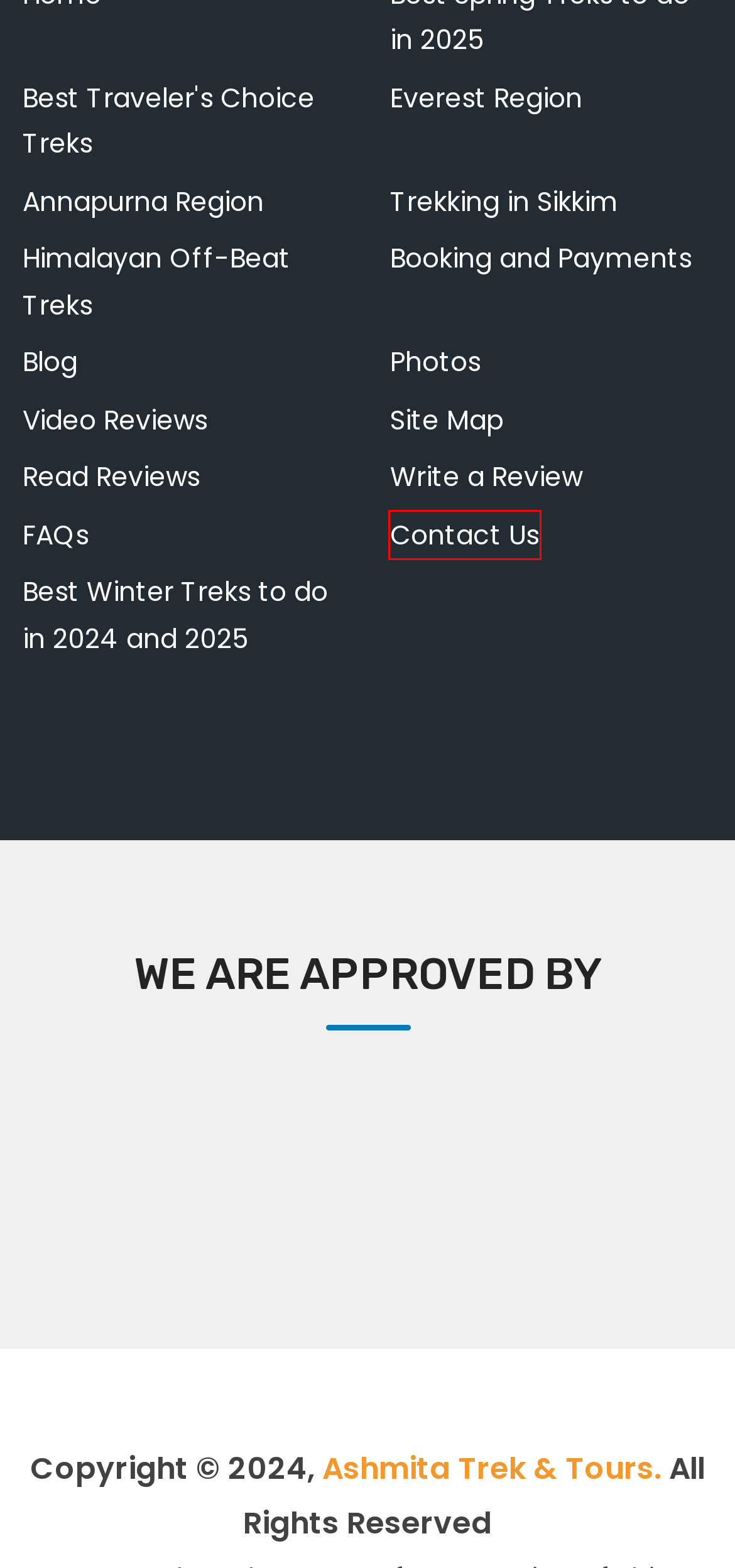Analyze the screenshot of a webpage featuring a red rectangle around an element. Pick the description that best fits the new webpage after interacting with the element inside the red bounding box. Here are the candidates:
A. Read Reviews | Ashmita Treks and Tours
B. Videos | Ashmita Treks and Tours
C. FAQs | Ashmita Treks and Tours
D. Trekking and Hiking in Sikkim | Ashmita Trek & Tours
E. Contact Us | Ashmita Treks and Tours
F. Best Winter Treks to do in 2024 and 2025
G. Photos | Ashmita Treks and Tours
H. Site Map | Ashmita Treks and Tours

E